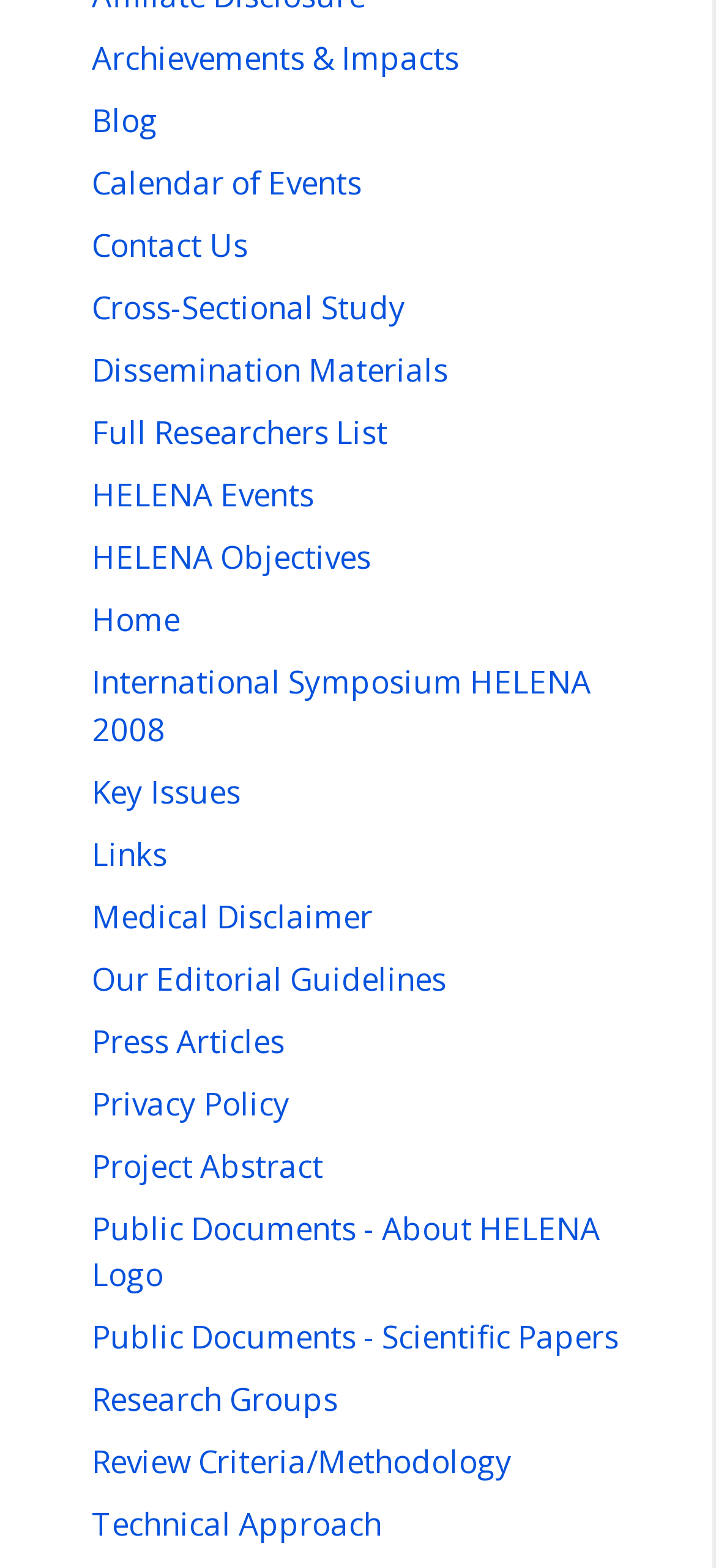Determine the bounding box coordinates for the UI element described. Format the coordinates as (top-left x, top-left y, bottom-right x, bottom-right y) and ensure all values are between 0 and 1. Element description: International Symposium HELENA 2008

[0.128, 0.422, 0.826, 0.478]